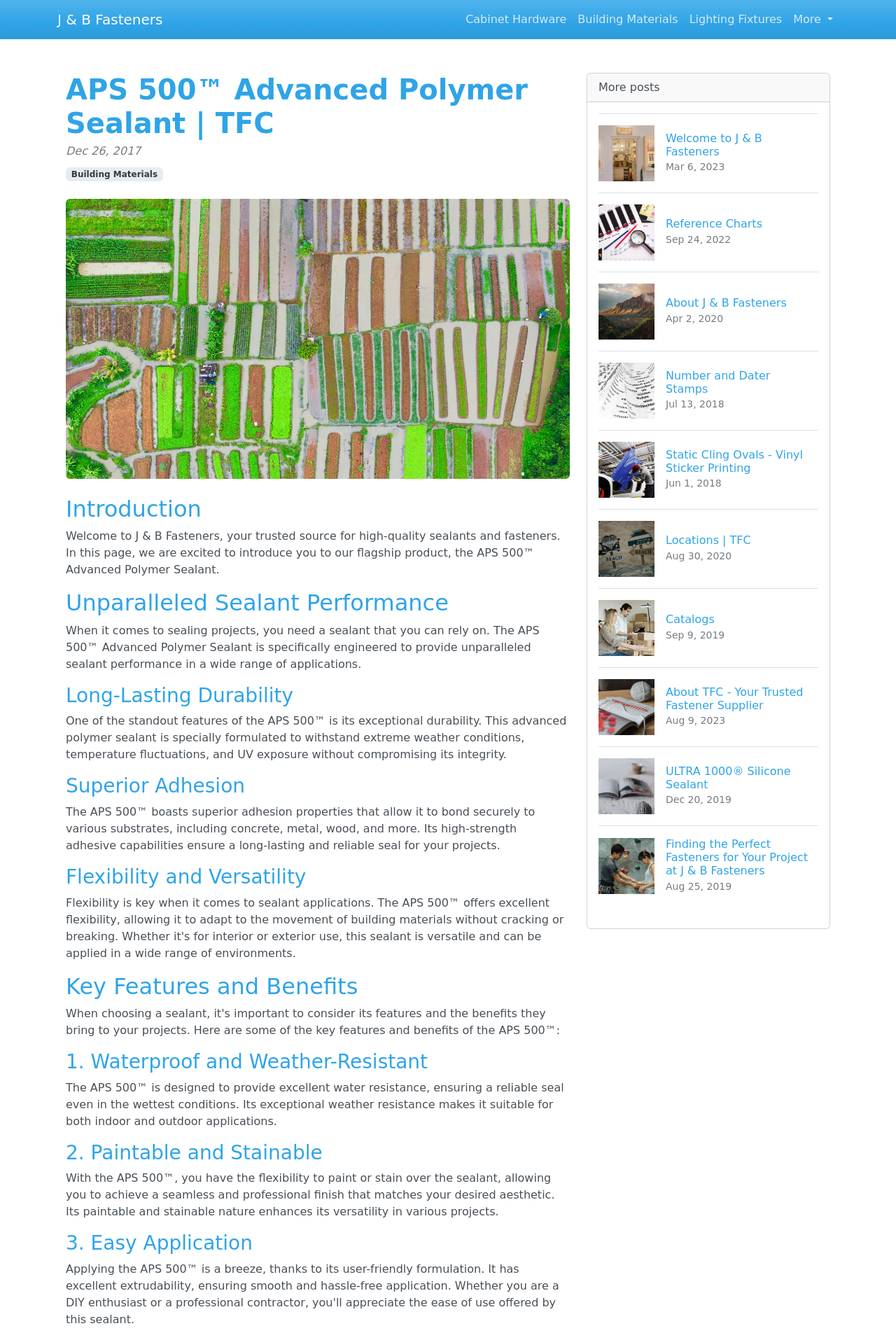Based on the image, provide a detailed response to the question:
What is the name of the company that offers the APS 500 sealant?

The page has a link 'J & B Fasteners' at the top, suggesting that the company offering the APS 500 sealant is J & B Fasteners.